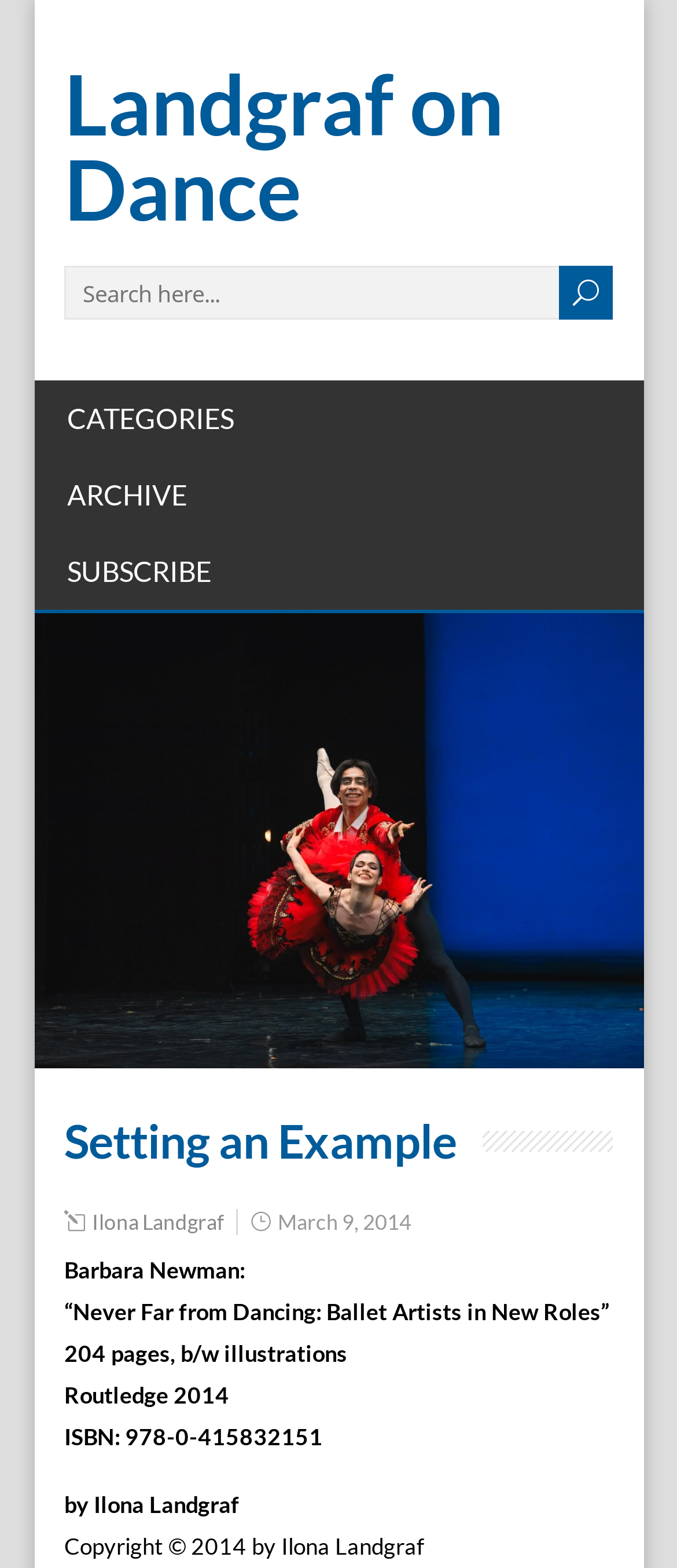Please reply with a single word or brief phrase to the question: 
What is the publication date of the book?

2014